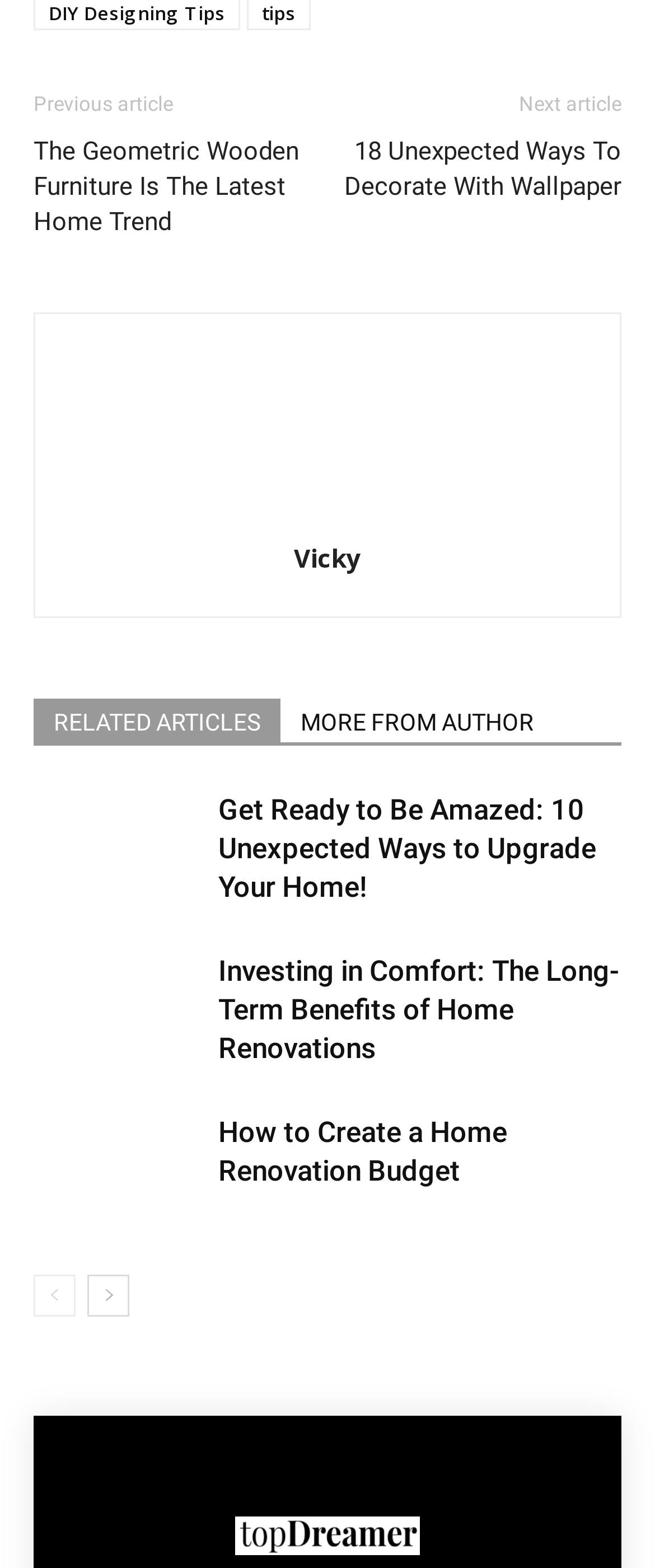Use a single word or phrase to respond to the question:
Is there a logo image on the webpage?

Yes